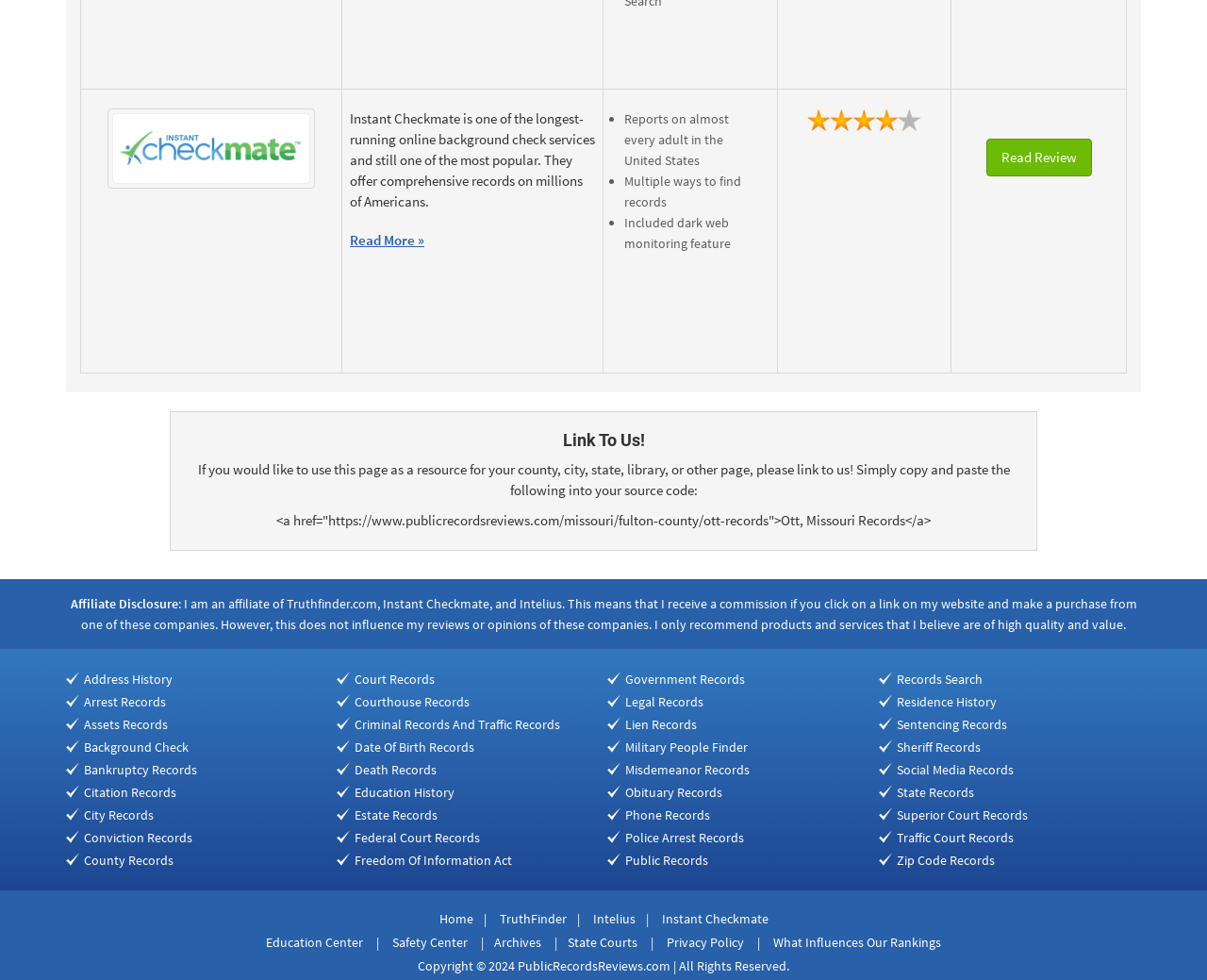Determine the bounding box coordinates of the region I should click to achieve the following instruction: "View records search". Ensure the bounding box coordinates are four float numbers between 0 and 1, i.e., [left, top, right, bottom].

[0.743, 0.684, 0.814, 0.702]